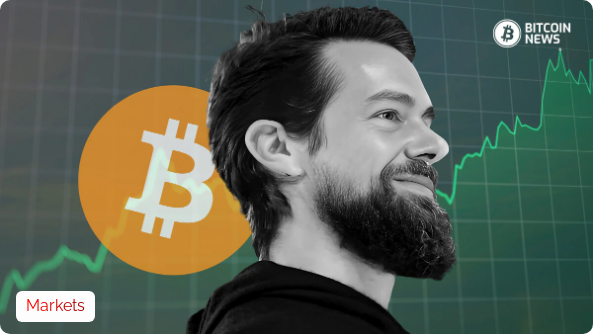Explain the image with as much detail as possible.

The image prominently features a smiling figure with a beard, likely representing a notable figure in the cryptocurrency space, set against a dynamic backdrop that includes a Bitcoin logo and a graph showing an upward trend. Accompanying the image is the branding of "Bitcoin News," indicating it is related to cryptocurrency news and analysis. In the lower left corner, the word "Markets" is displayed, suggesting that the content may focus on market trends or predictions, possibly referencing recent discussions or predictions about Bitcoin's future value, such as the notion of Bitcoin reaching $1 million. The overall composition conveys a sense of optimism about the cryptocurrency market.